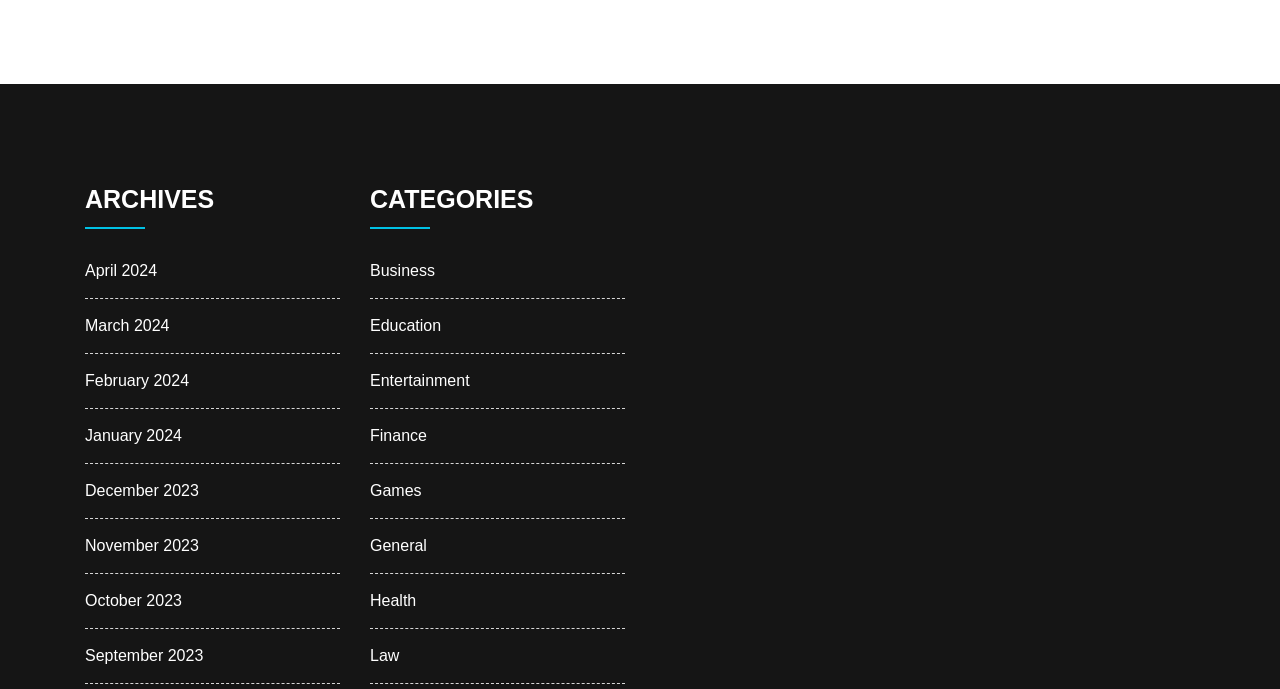Could you please study the image and provide a detailed answer to the question:
How many months are listed in the archives?

I counted the number of links under the 'ARCHIVES' heading, and there are 9 links, each representing a month from April 2024 to September 2023.